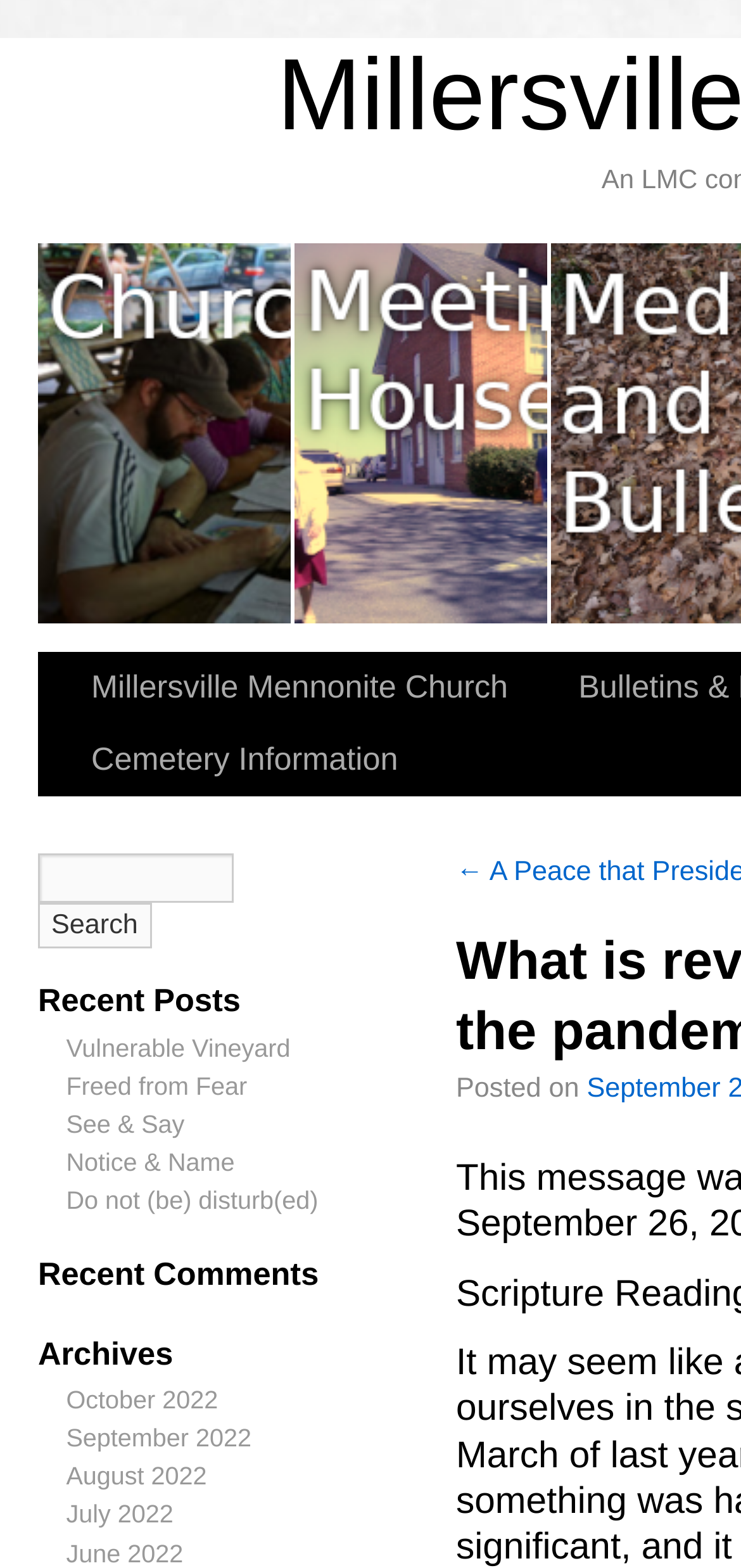Please provide a detailed answer to the question below based on the screenshot: 
What is the location of the 'Cemetery Information' link?

The 'Cemetery Information' link is located in the top-right corner of the webpage, below the 'Meeting House' link. It is one of the main navigation links on the webpage.